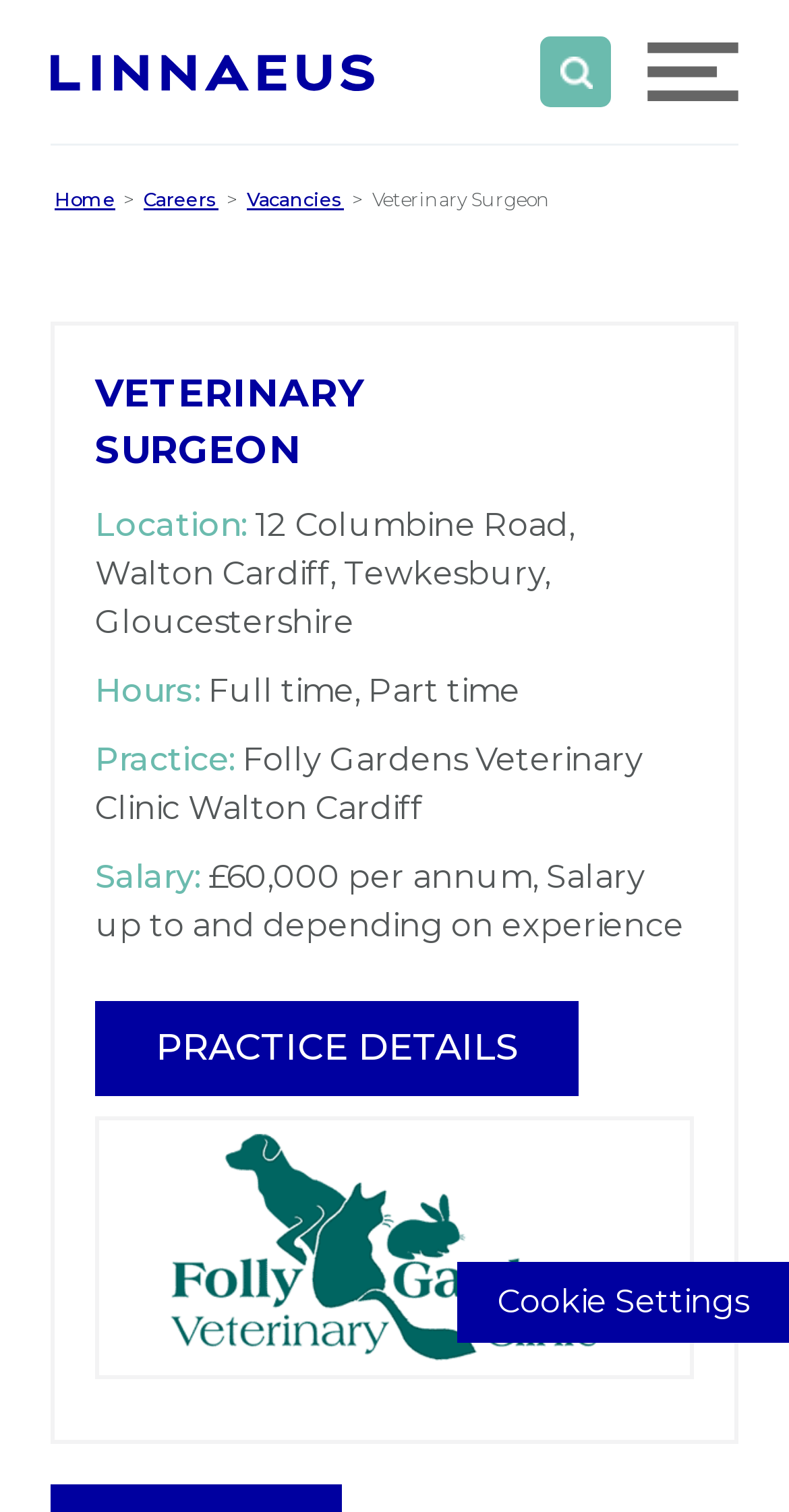Utilize the details in the image to give a detailed response to the question: What are the working hours for the Veterinary Surgeon position?

I found the answer by looking at the StaticText element with the text 'Full time, Part time' which is located under the 'Hours:' label.